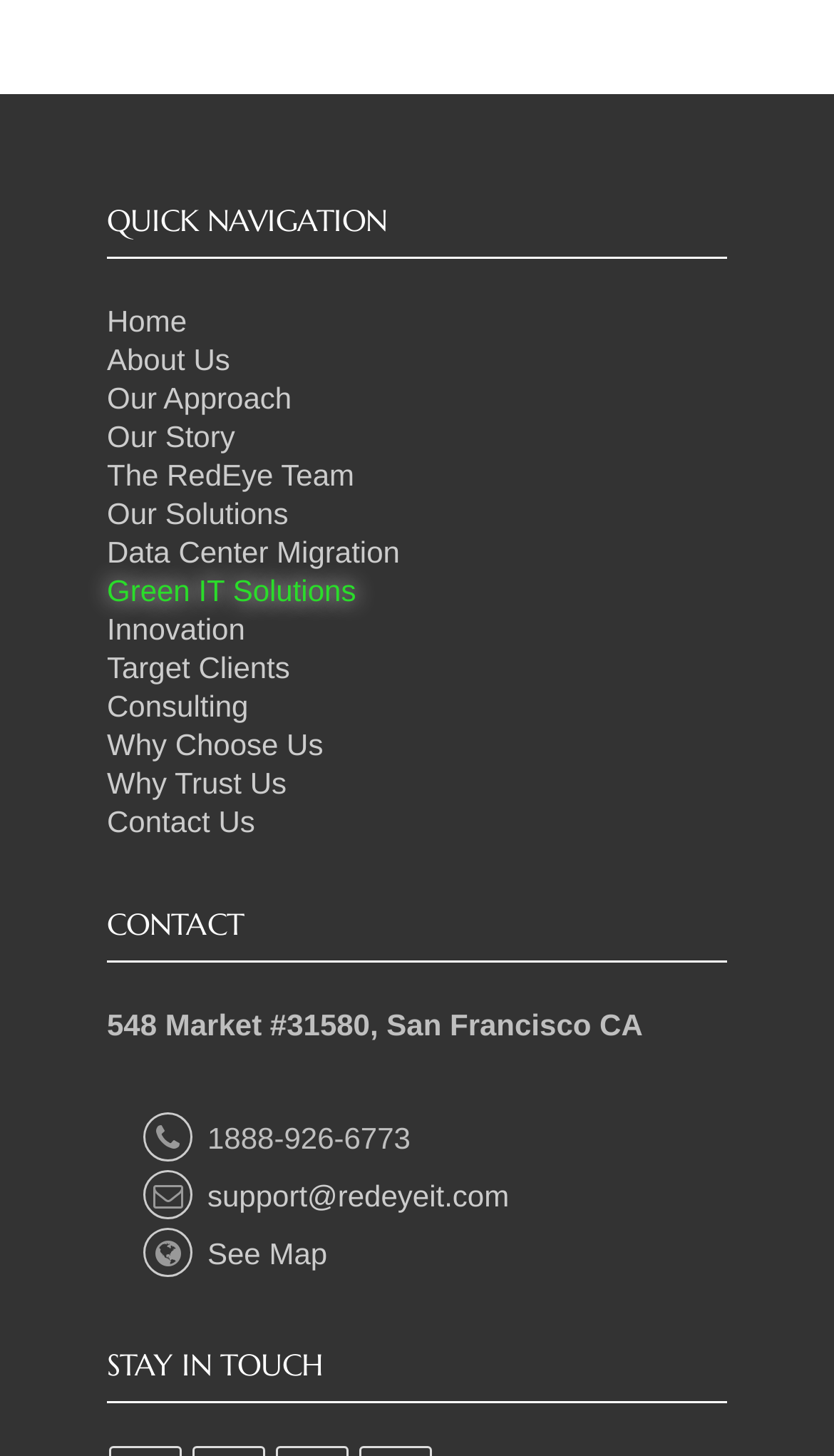Find the bounding box coordinates for the area that must be clicked to perform this action: "go to home page".

[0.128, 0.209, 0.224, 0.232]